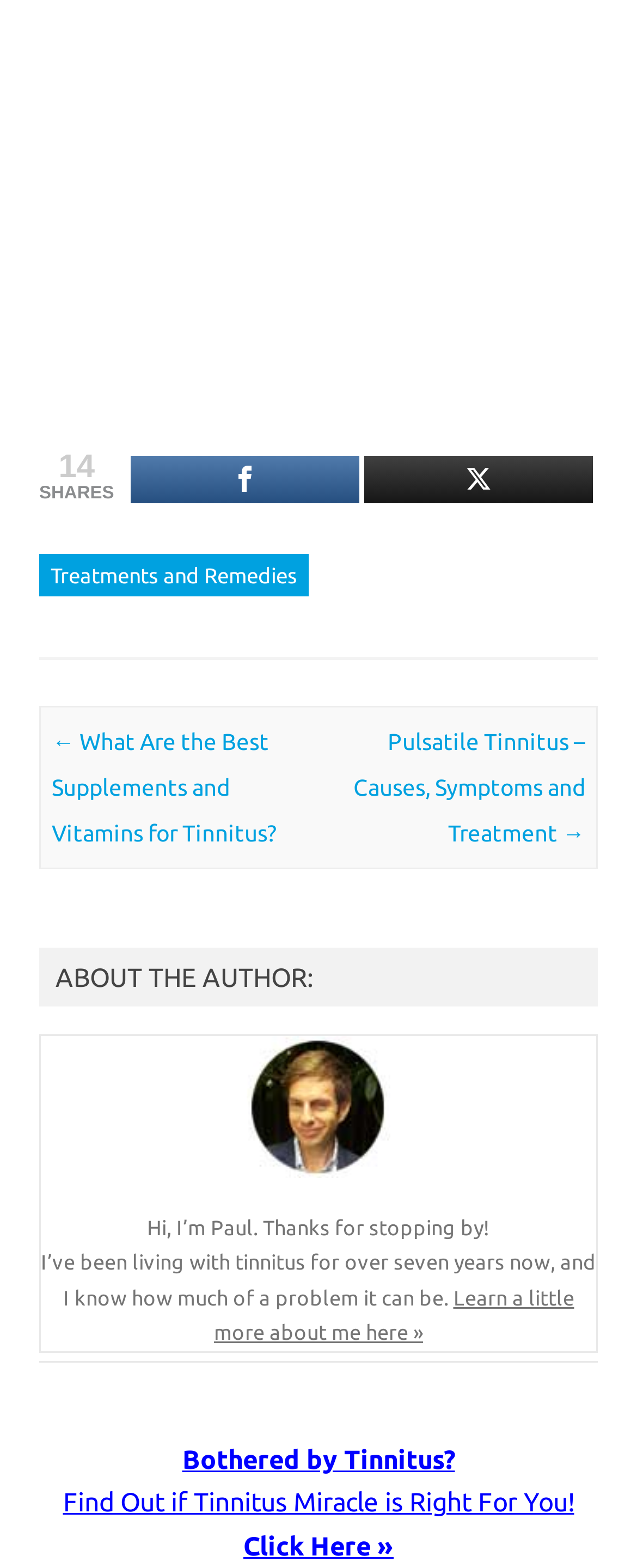Locate the UI element described by Tweet in the provided webpage screenshot. Return the bounding box coordinates in the format (top-left x, top-left y, bottom-right x, bottom-right y), ensuring all values are between 0 and 1.

[0.572, 0.291, 0.931, 0.321]